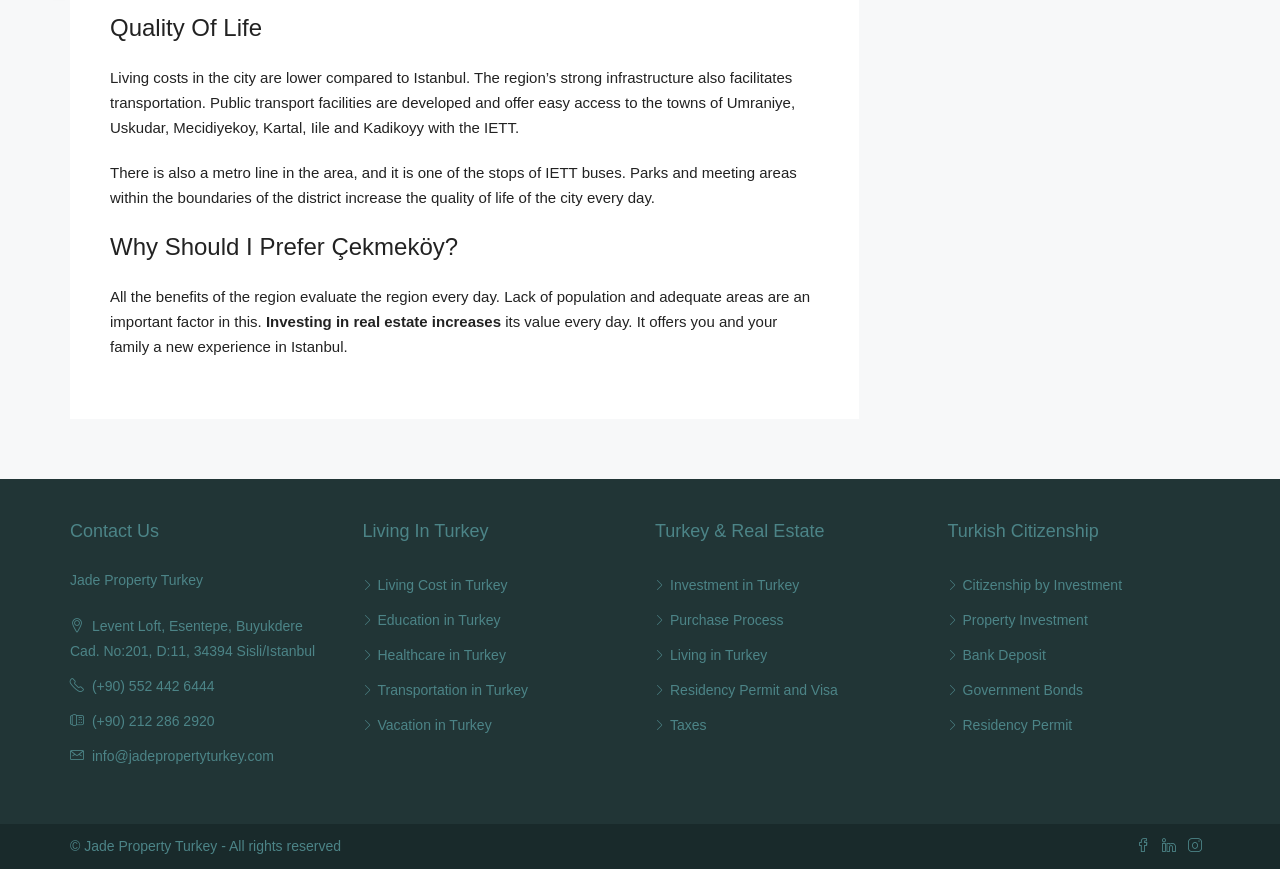Use the details in the image to answer the question thoroughly: 
What are the benefits of investing in real estate?

According to the text, investing in real estate increases its value every day, which is stated in the section 'Why Should I Prefer Çekmeköy?'.